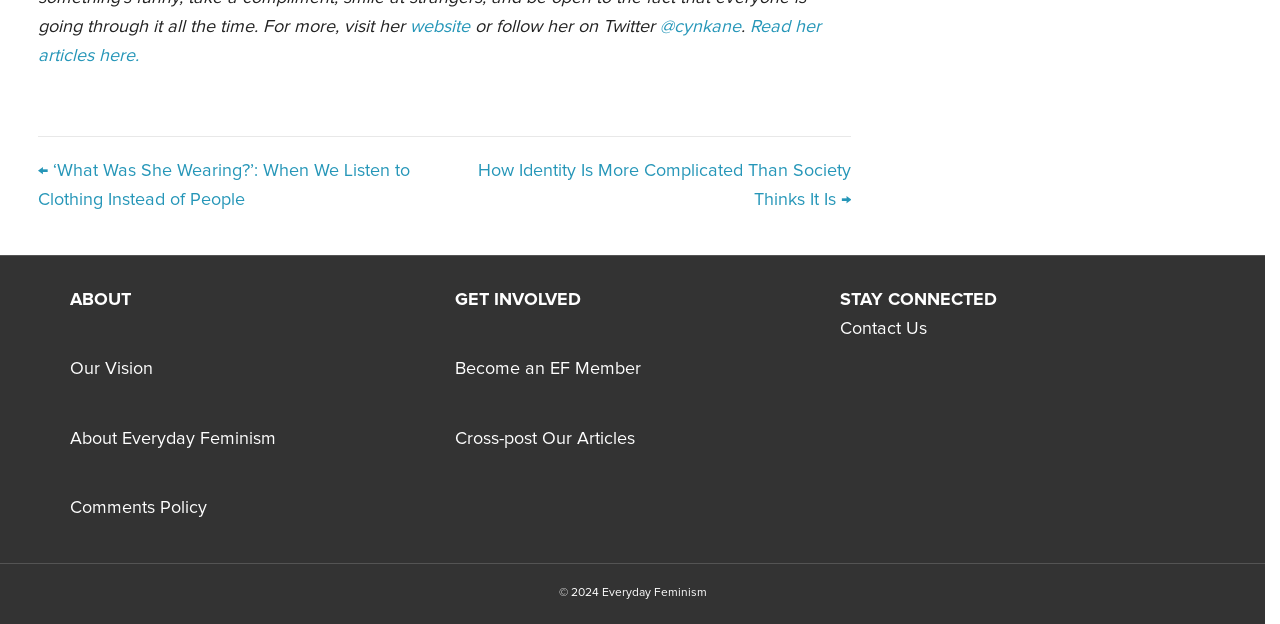Locate the bounding box coordinates of the element you need to click to accomplish the task described by this instruction: "Contact Us".

[0.656, 0.514, 0.724, 0.542]